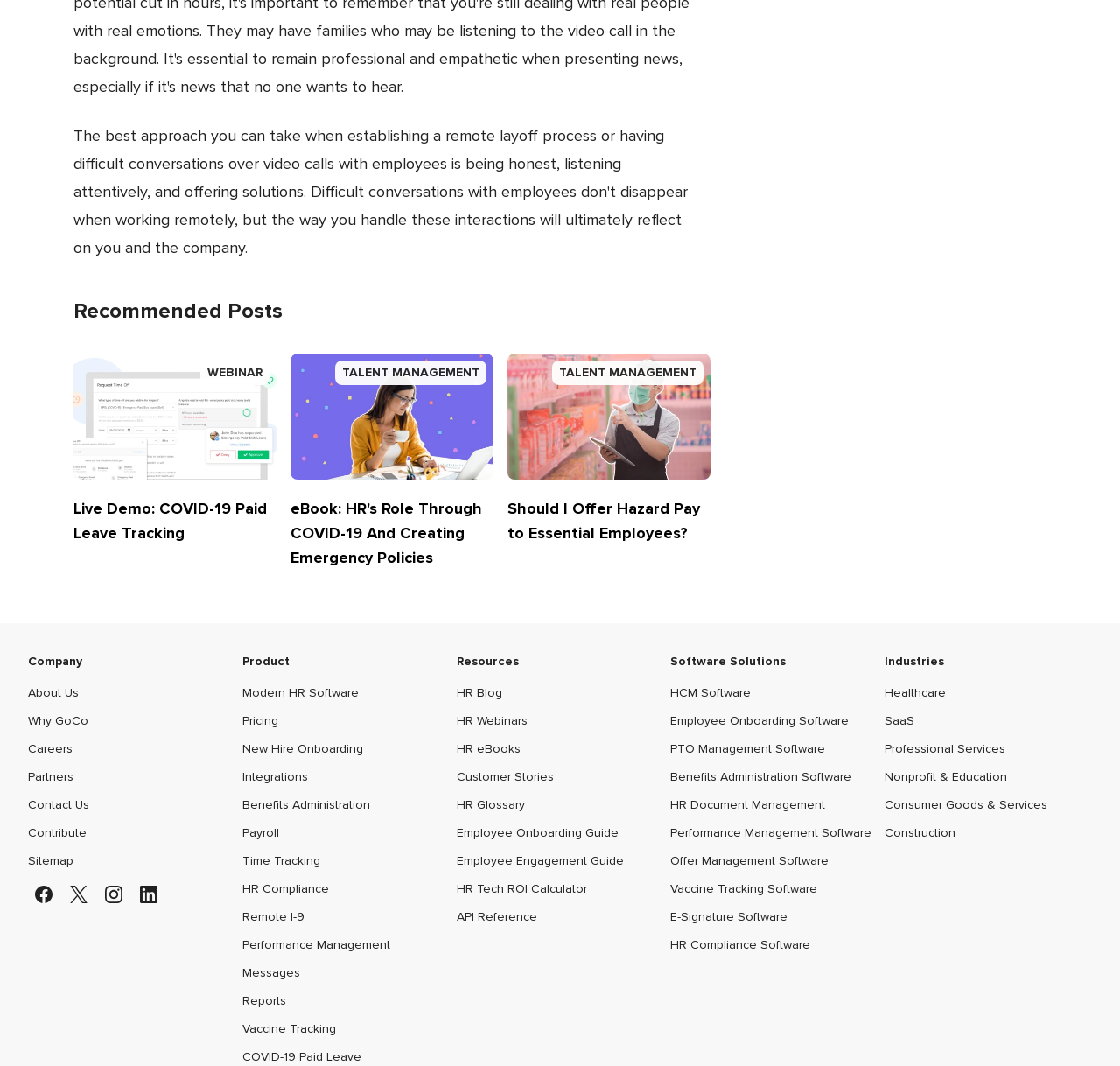Predict the bounding box coordinates for the UI element described as: "Benefits Administration". The coordinates should be four float numbers between 0 and 1, presented as [left, top, right, bottom].

[0.216, 0.749, 0.33, 0.761]